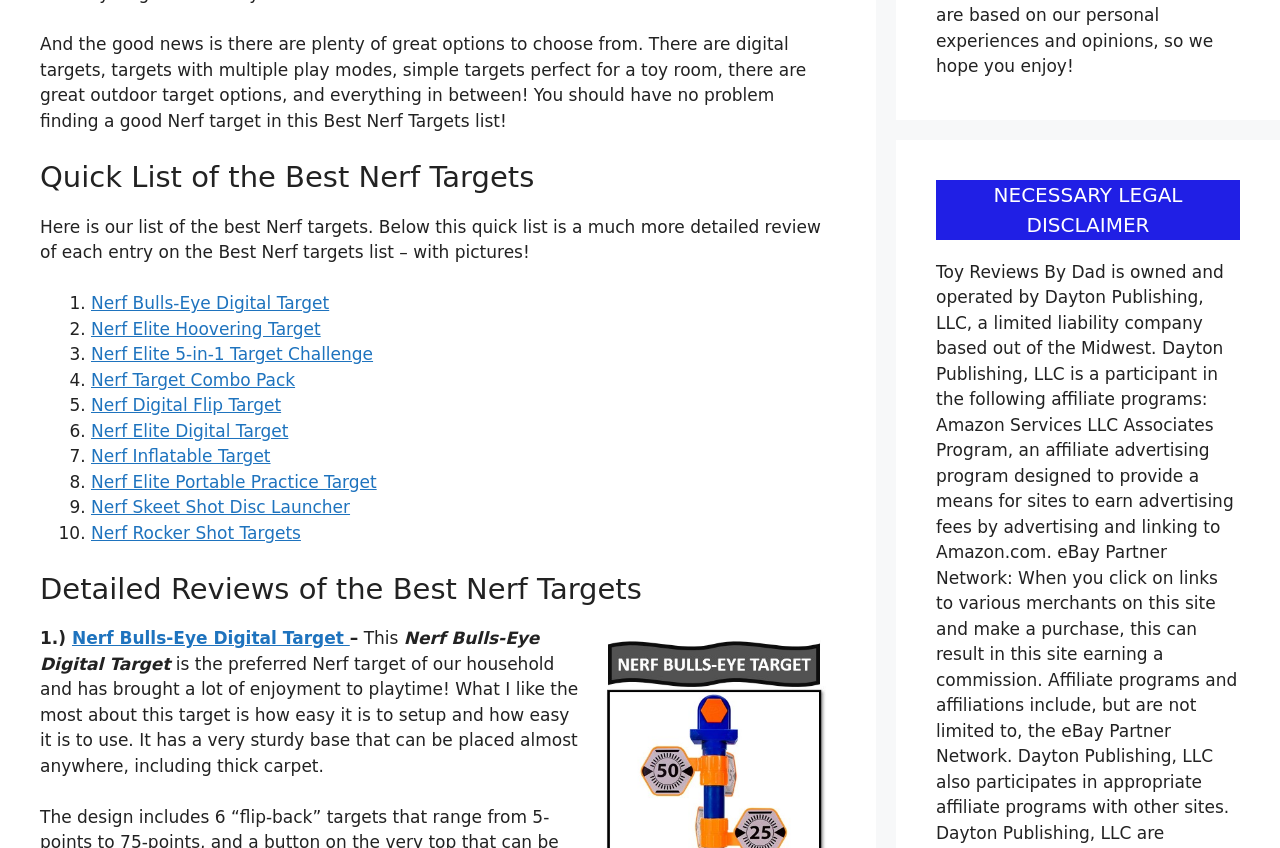Could you indicate the bounding box coordinates of the region to click in order to complete this instruction: "Click on the 'Nerf Skeet Shot Disc Launcher' link".

[0.071, 0.586, 0.273, 0.61]